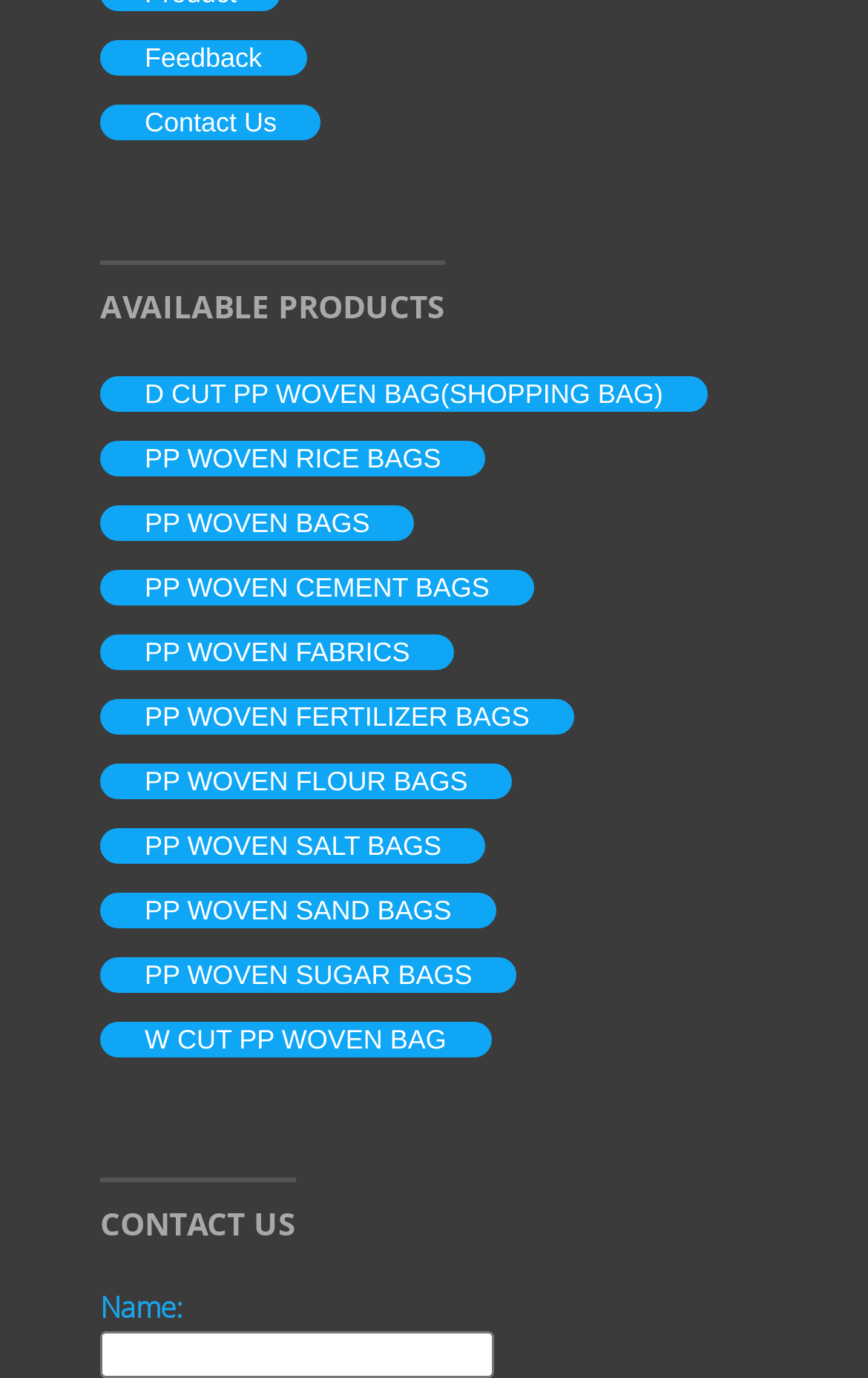Identify the bounding box coordinates for the region of the element that should be clicked to carry out the instruction: "View 'D CUT PP WOVEN BAG(SHOPPING BAG)' product". The bounding box coordinates should be four float numbers between 0 and 1, i.e., [left, top, right, bottom].

[0.115, 0.271, 0.815, 0.3]